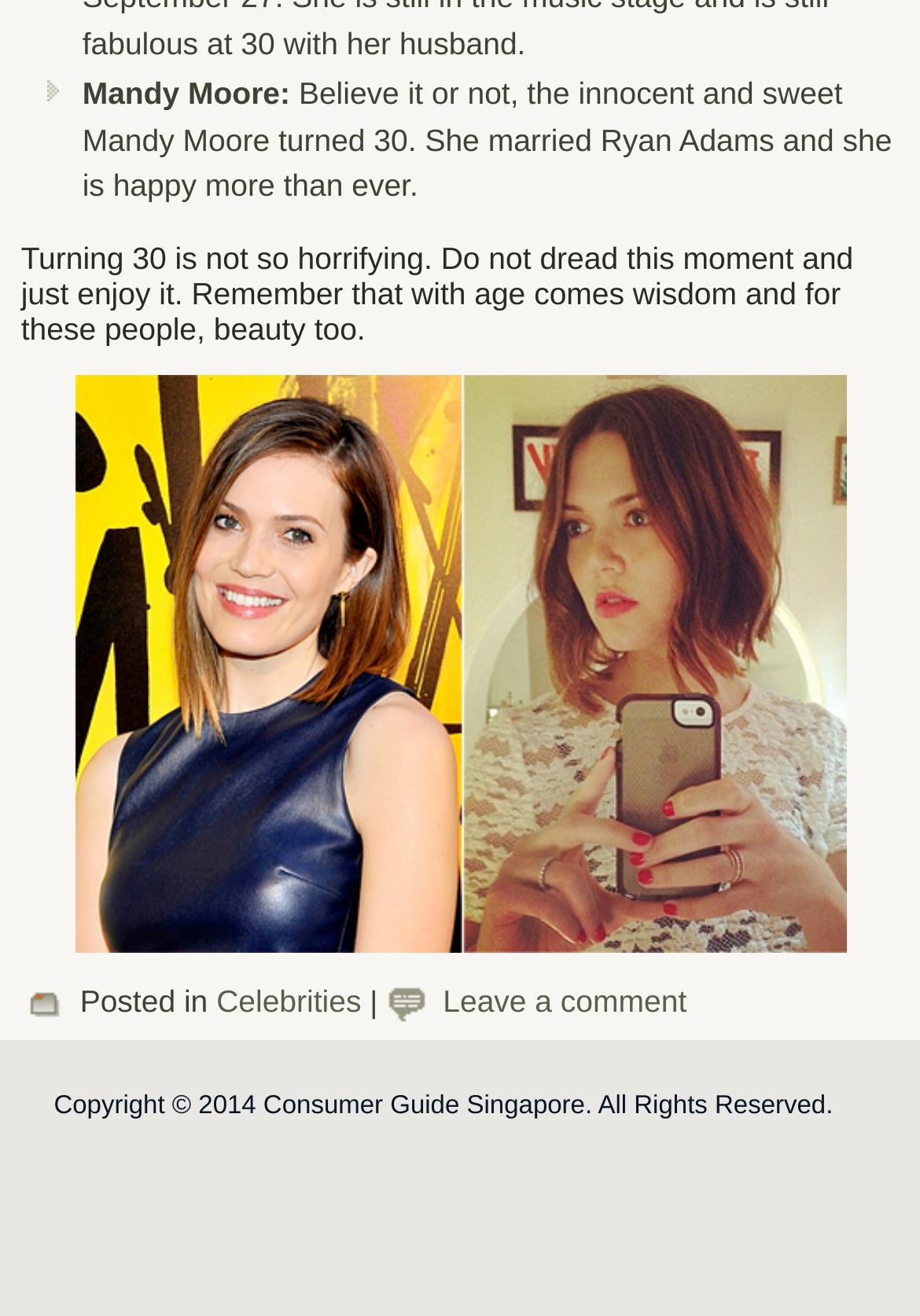What is the age Mandy Moore turned?
Please answer the question with a detailed response using the information from the screenshot.

According to the StaticText element 'Believe it or not, the innocent and sweet Mandy Moore turned 30.', Mandy Moore turned 30 years old.